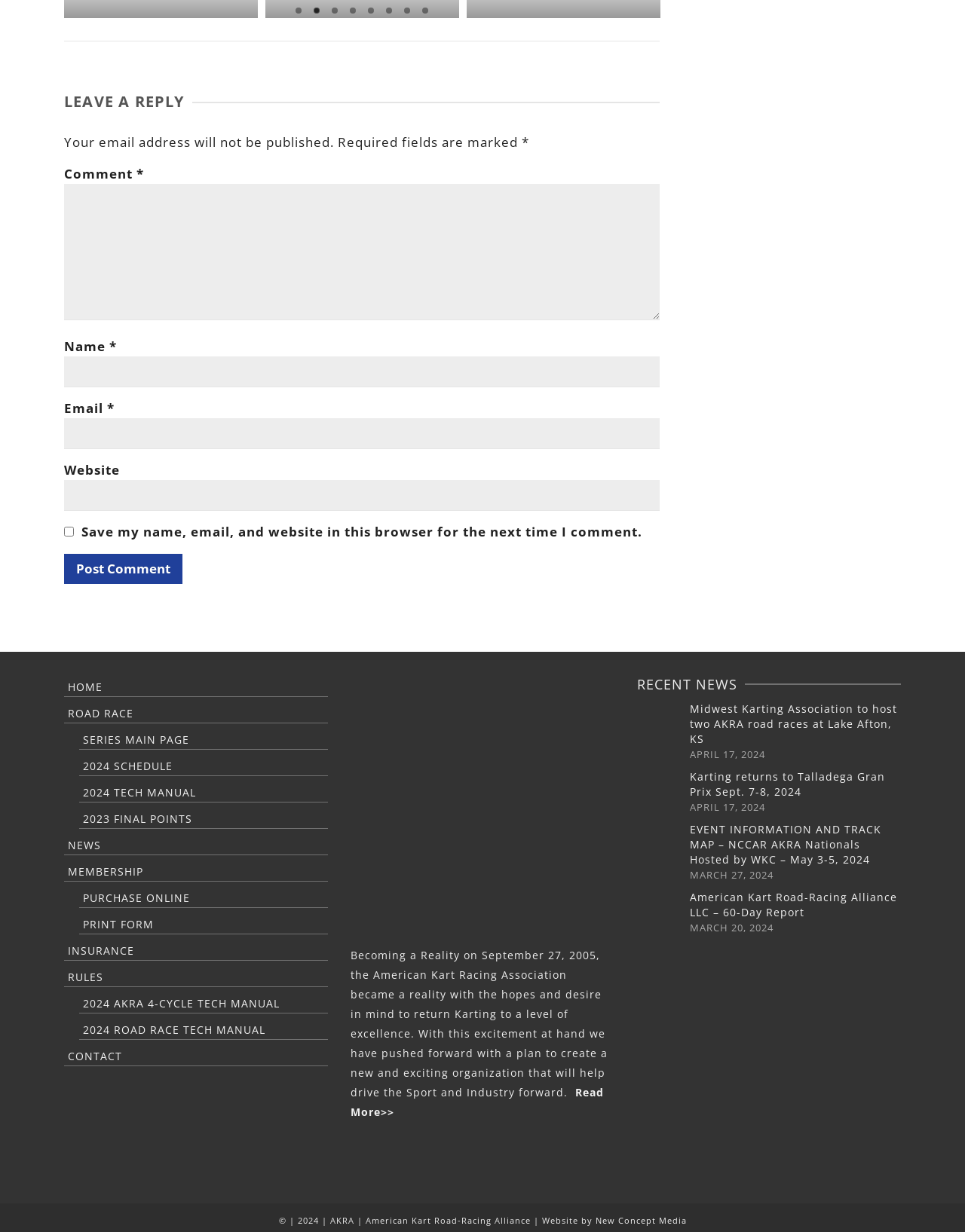Determine the bounding box coordinates of the clickable element to achieve the following action: 'Click the 'Read More>>' link'. Provide the coordinates as four float values between 0 and 1, formatted as [left, top, right, bottom].

[0.363, 0.881, 0.626, 0.908]